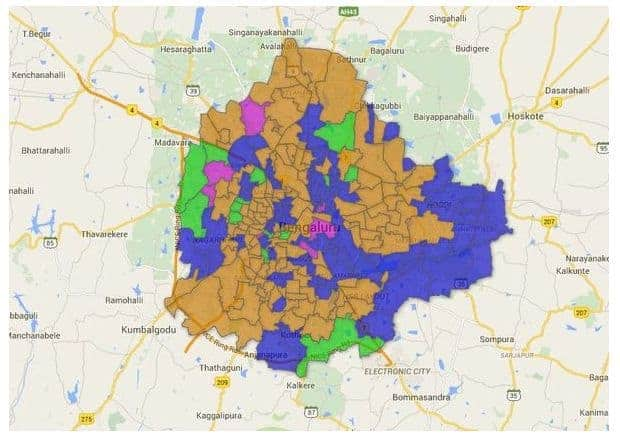Reply to the question below using a single word or brief phrase:
How many political parties are represented in this map?

4